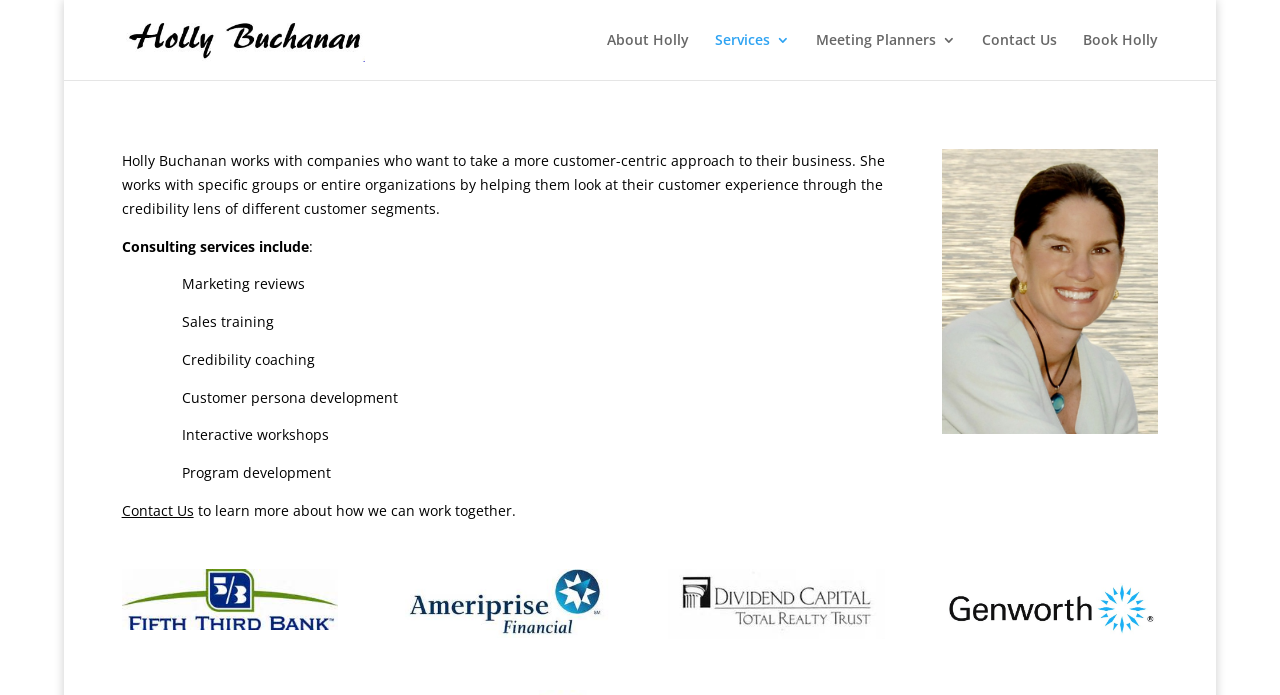Carefully examine the image and provide an in-depth answer to the question: What is Holly Buchanan's profession?

Based on the webpage, Holly Buchanan is a consultant who works with companies to take a more customer-centric approach to their business. This is evident from the text on the webpage that describes her services and expertise.